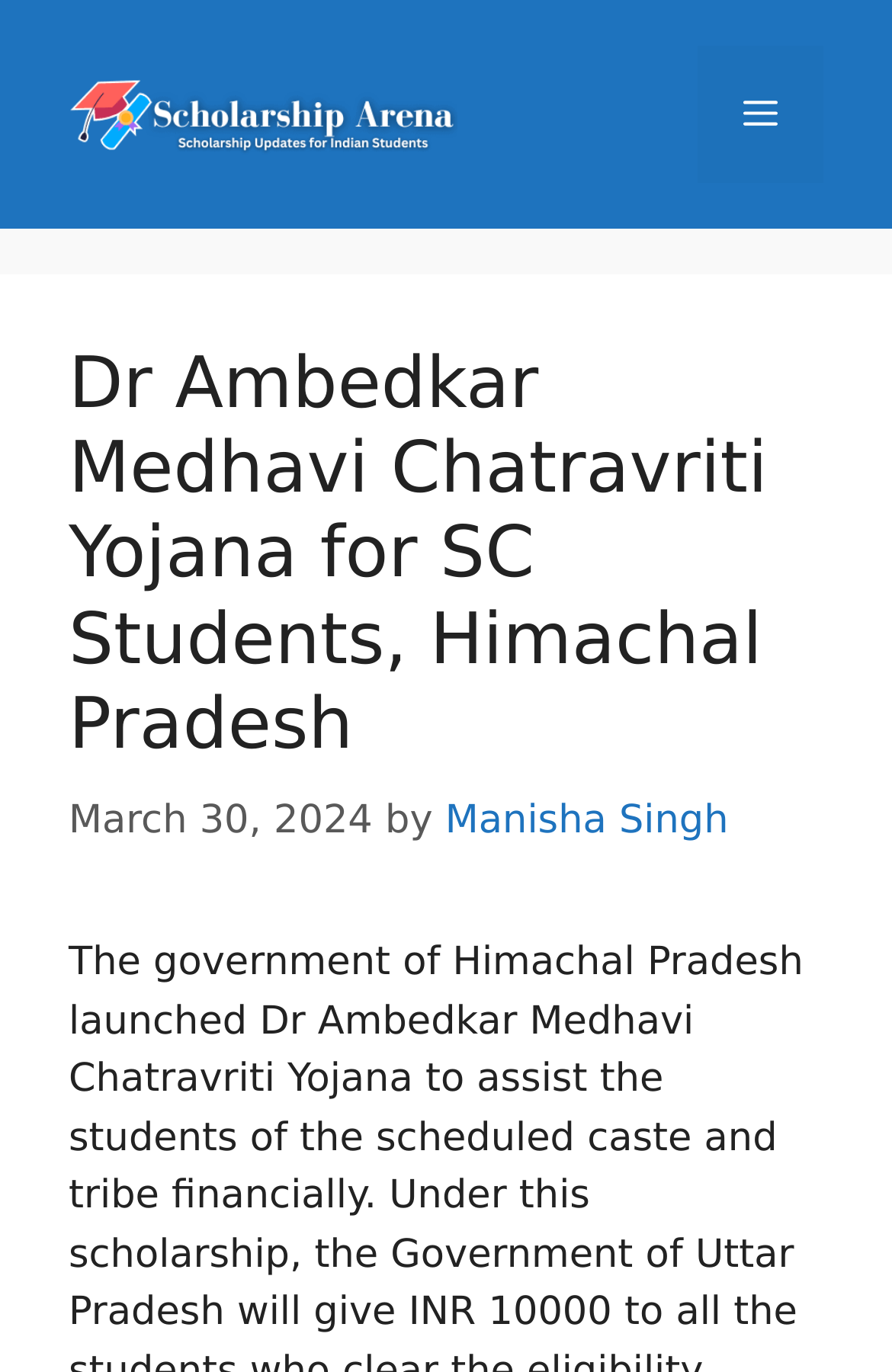By analyzing the image, answer the following question with a detailed response: What is the name of the scholarship?

The name of the scholarship can be found in the main heading of the webpage, which is 'Dr Ambedkar Medhavi Chatravriti Yojana for SC Students, Himachal Pradesh'.